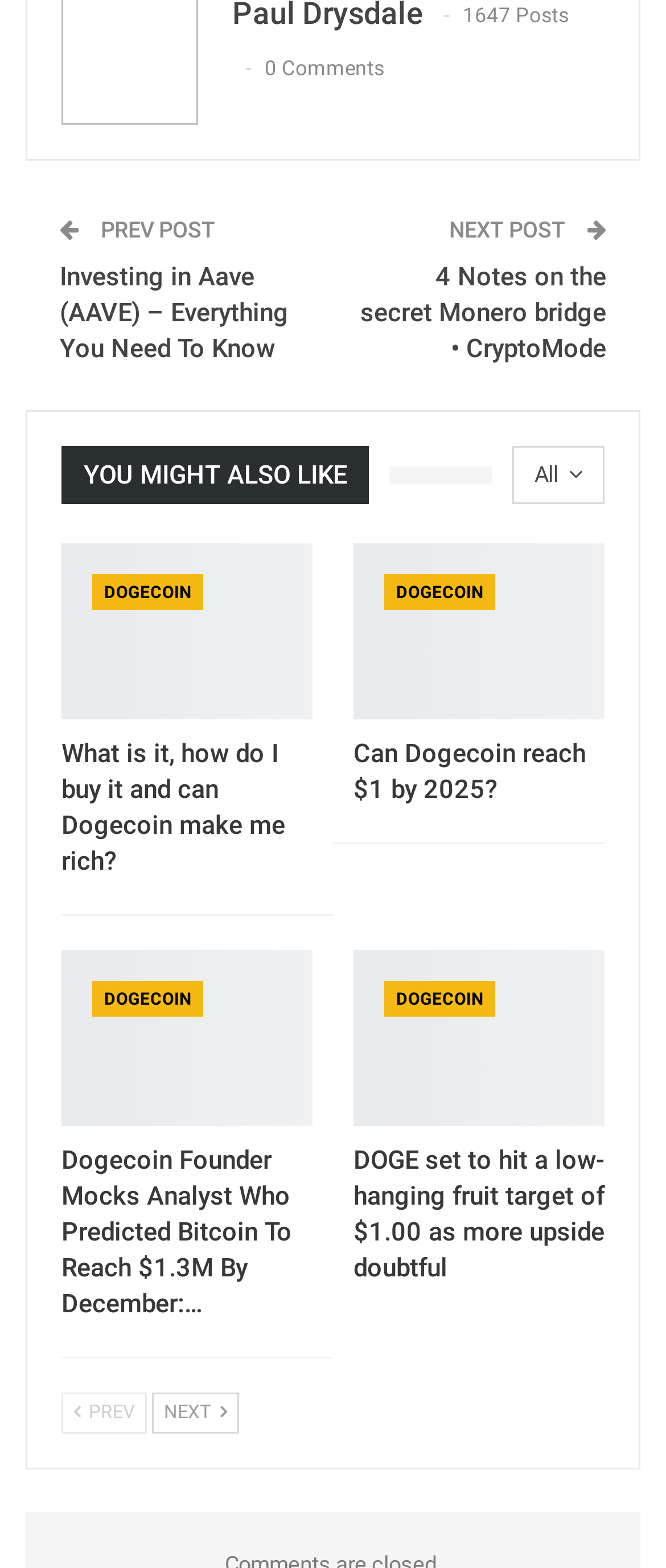Please determine the bounding box coordinates of the clickable area required to carry out the following instruction: "View previous post". The coordinates must be four float numbers between 0 and 1, represented as [left, top, right, bottom].

[0.144, 0.139, 0.323, 0.155]